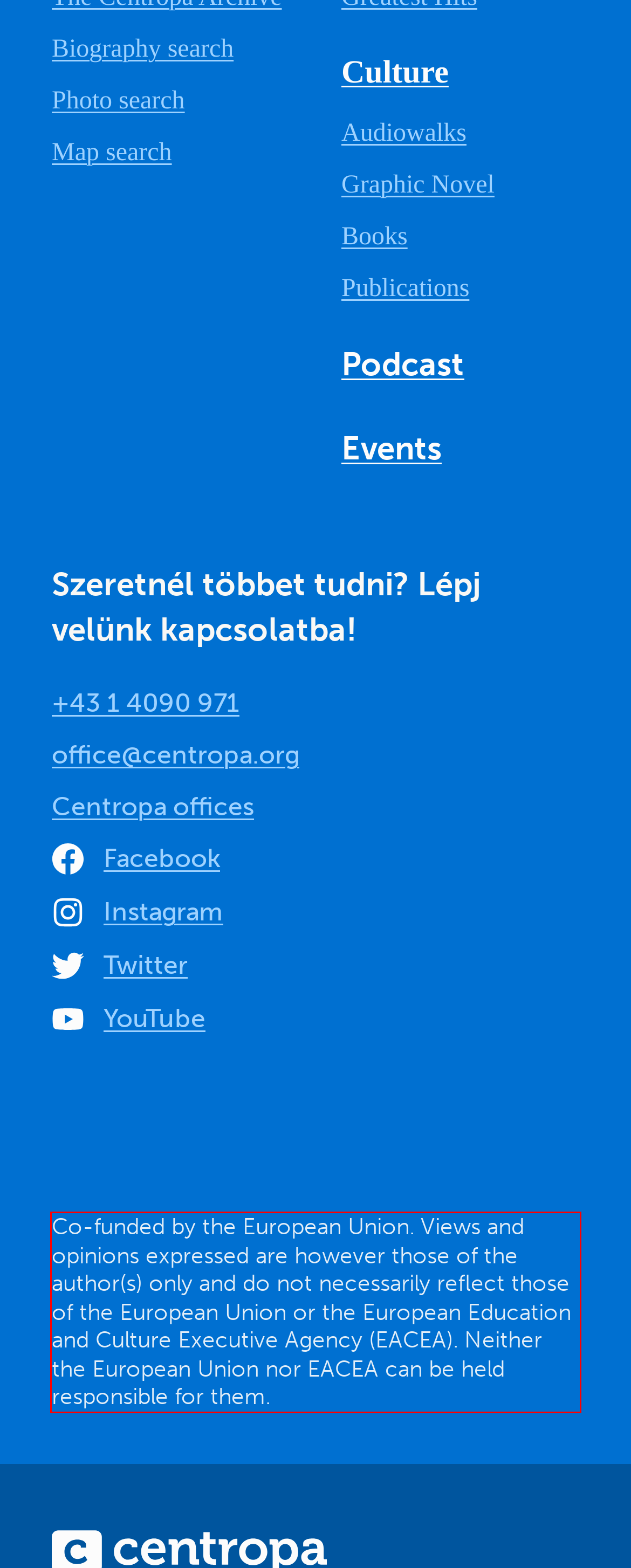Look at the webpage screenshot and recognize the text inside the red bounding box.

Co-funded by the European Union. Views and opinions expressed are however those of the author(s) only and do not necessarily reflect those of the European Union or the European Education and Culture Executive Agency (EACEA). Neither the European Union nor EACEA can be held responsible for them.